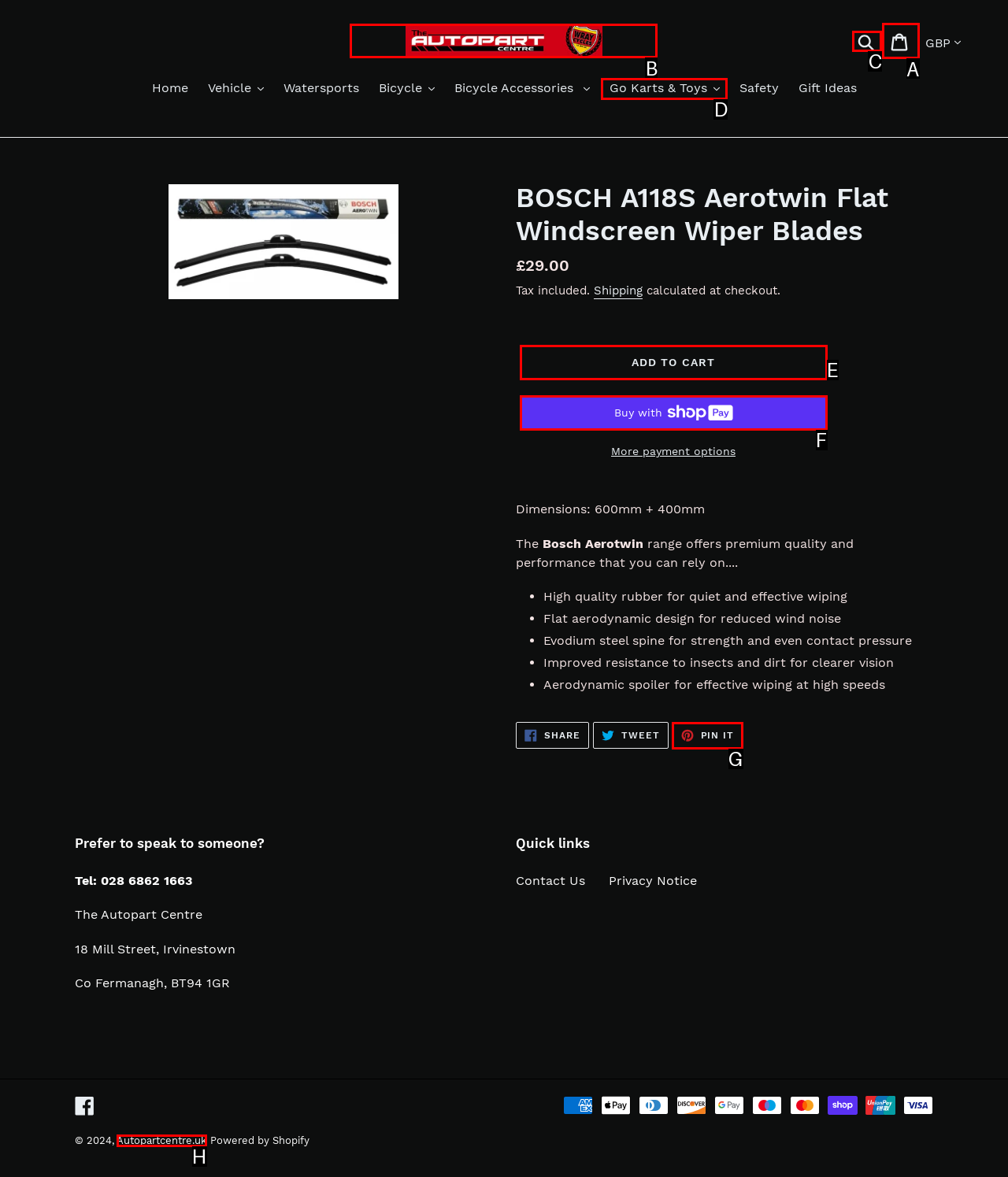From the given options, tell me which letter should be clicked to complete this task: View cart
Answer with the letter only.

A